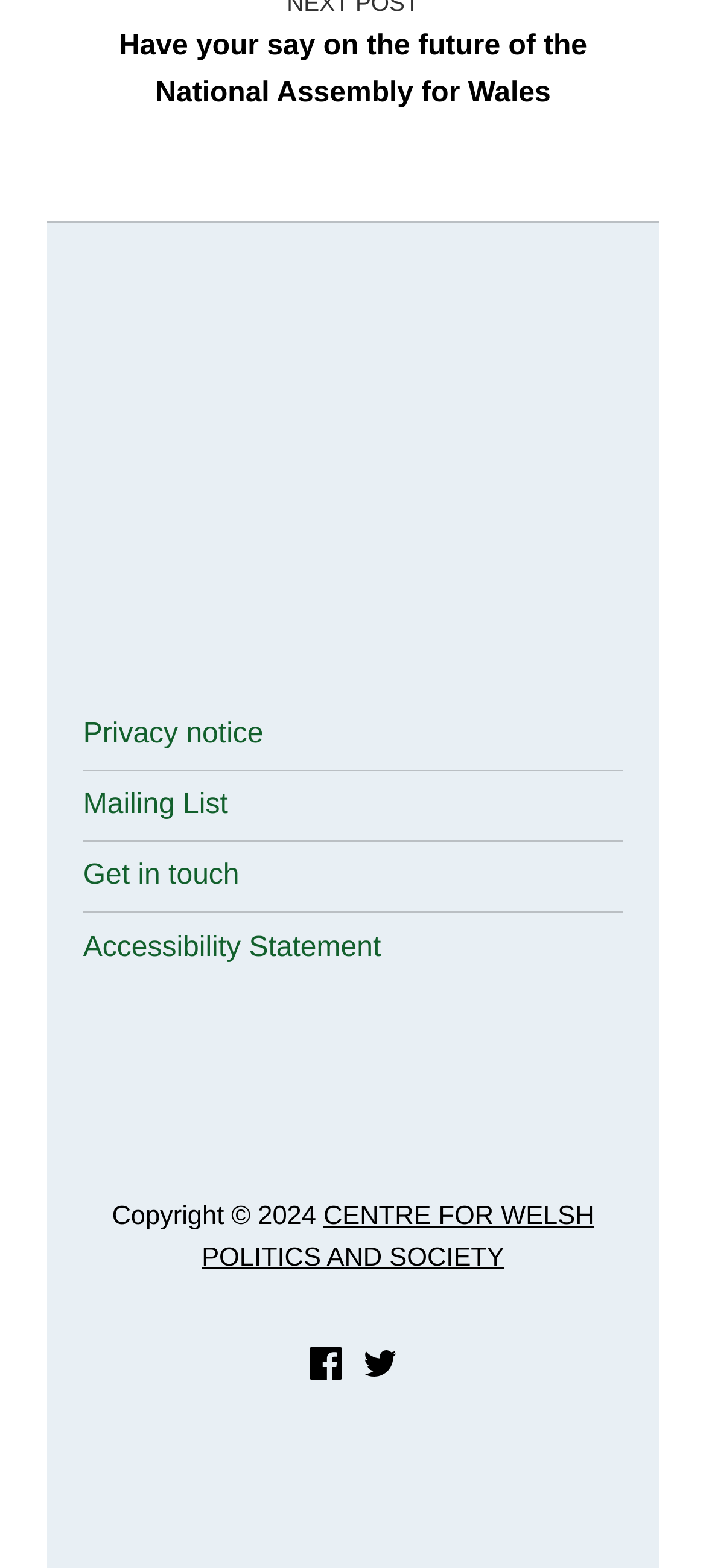Identify and provide the bounding box coordinates of the UI element described: "Privacy notice". The coordinates should be formatted as [left, top, right, bottom], with each number being a float between 0 and 1.

[0.118, 0.459, 0.373, 0.478]